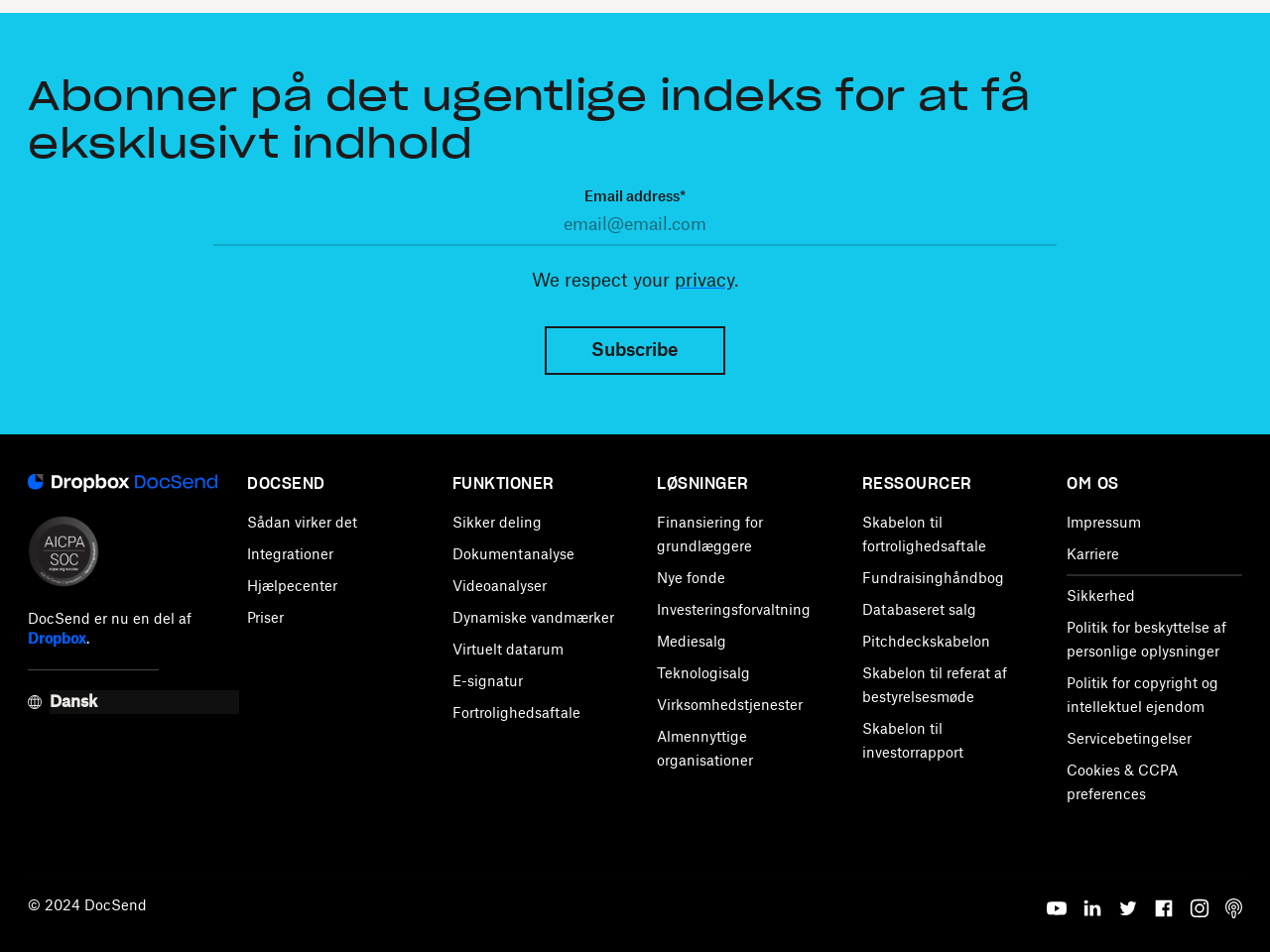What is the purpose of the textbox?
Please provide an in-depth and detailed response to the question.

The textbox is labeled as 'Email address' and has a required attribute, indicating that it is used to input an email address, likely for subscription or registration purposes.